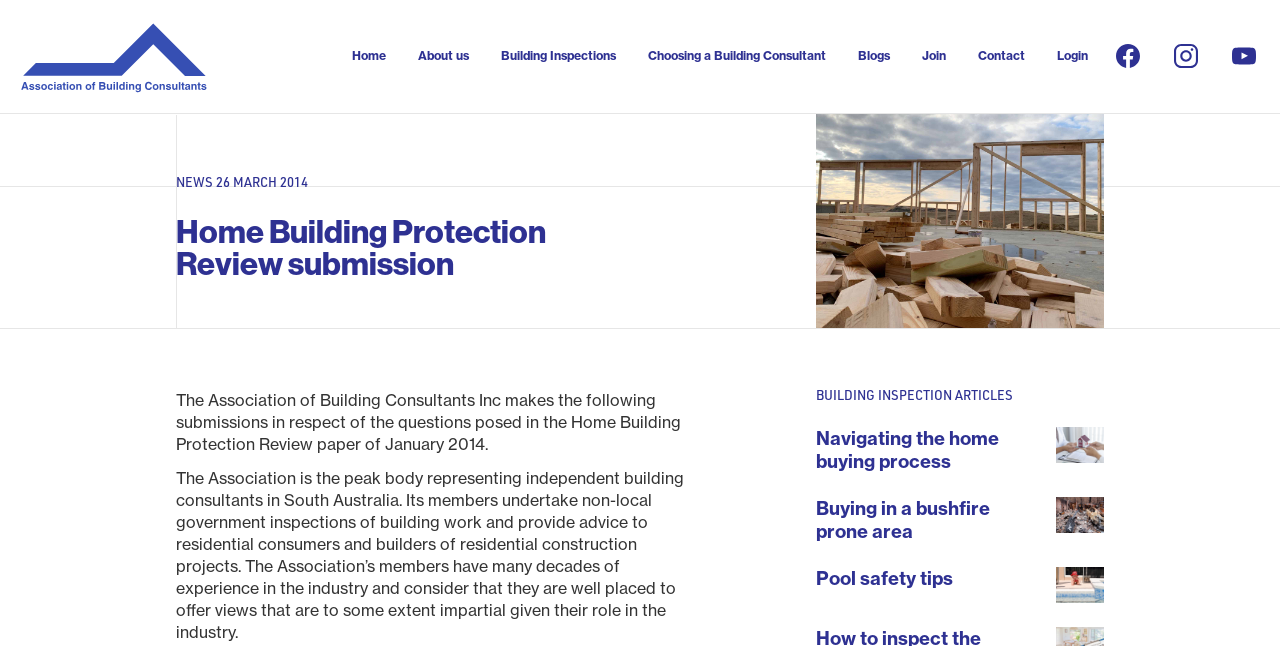Please locate the bounding box coordinates of the element's region that needs to be clicked to follow the instruction: "Read the submission to the Home Building Protection Review". The bounding box coordinates should be provided as four float numbers between 0 and 1, i.e., [left, top, right, bottom].

[0.138, 0.333, 0.488, 0.432]